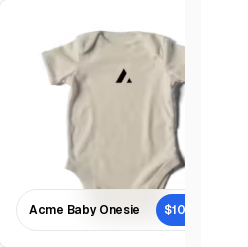Offer an in-depth description of the image.

This image showcases the "Acme Baby Onesie," a stylish and trendy clothing item perfect for infants. The onesie is designed in a soft, light beige color and features a minimalist black logo on the chest, emphasizing modern aesthetics. With short sleeves and a comfortable fit, it offers both style and ease of wear, making it a great choice for any outing. Priced at $10.00, this onesie provides a blend of quality and fashion for your little one, highlighting Acme's commitment to chic and functional baby apparel.